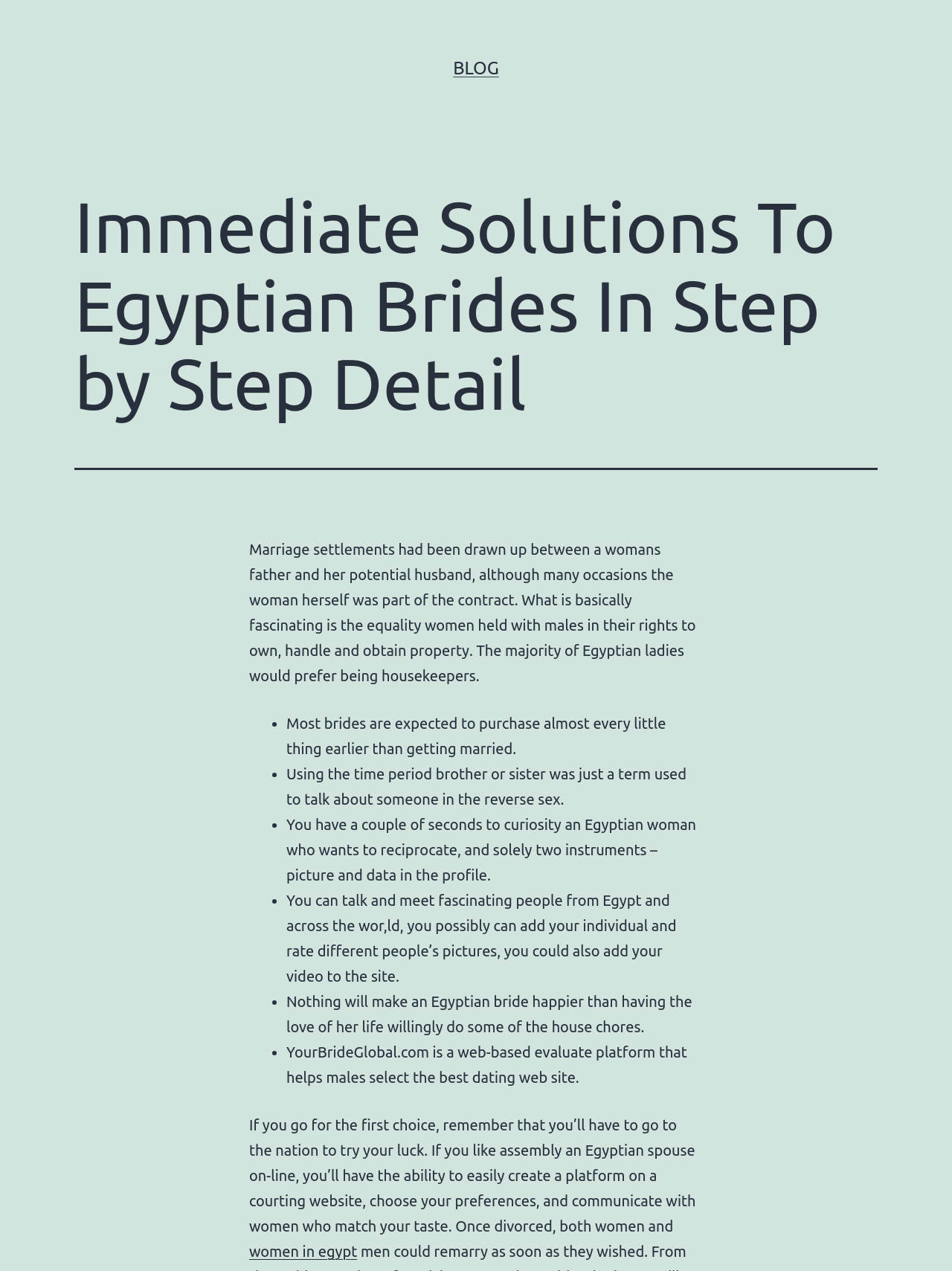Based on the element description "Blog", predict the bounding box coordinates of the UI element.

[0.476, 0.046, 0.524, 0.061]